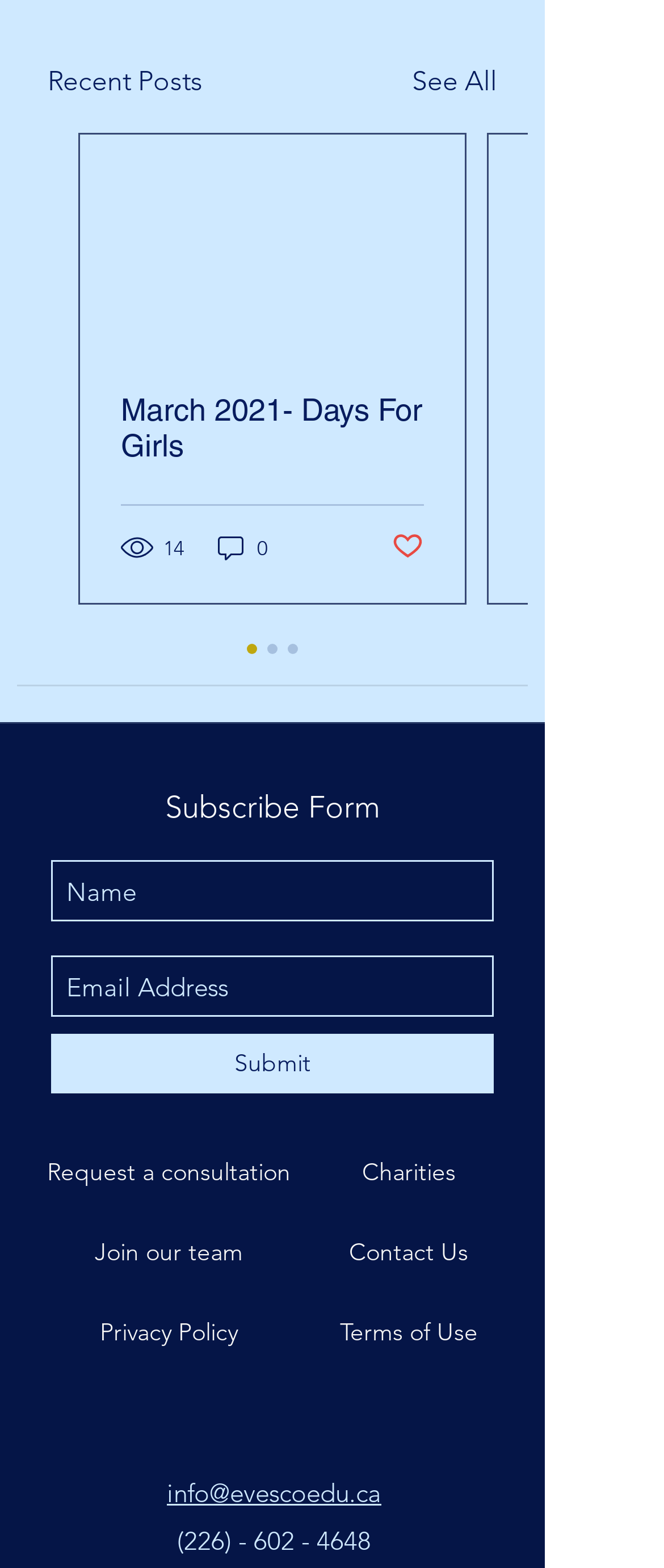By analyzing the image, answer the following question with a detailed response: What is the contact email address?

The contact email address can be found at the bottom of the webpage, in the link element with the text 'info@evescoedu.ca' and a bounding box of [0.251, 0.942, 0.574, 0.962].